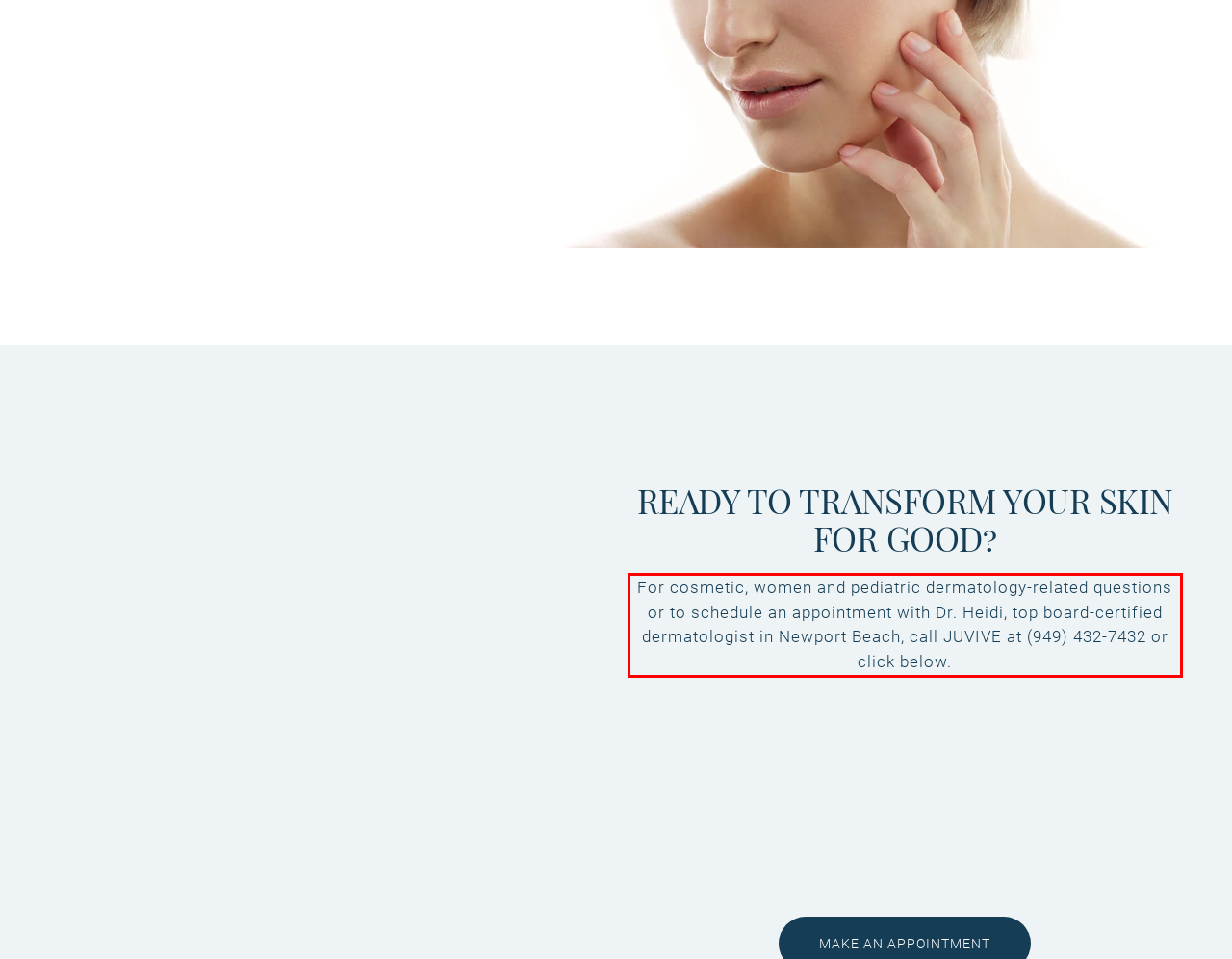You are provided with a webpage screenshot that includes a red rectangle bounding box. Extract the text content from within the bounding box using OCR.

For cosmetic, women and pediatric dermatology-related questions or to schedule an appointment with Dr. Heidi, top board-certified dermatologist in Newport Beach, call JUVIVE at (949) 432-7432 or click below.